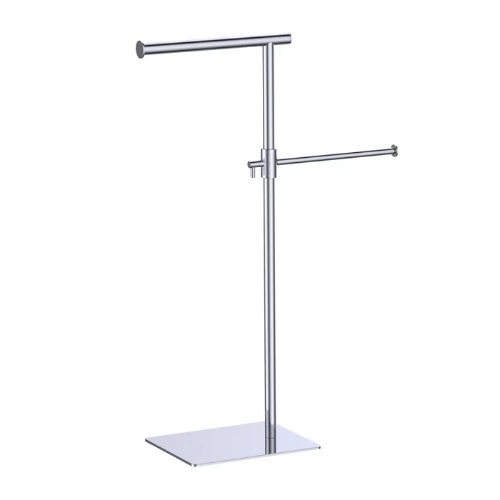Detail every significant feature and component of the image.

This image showcases a modern freestanding double hand towel holder, sleekly designed in chrome finish. The towel holder features a sturdy base for stability and an elegant, minimalist style that complements contemporary bathroom decor. Its smart design allows for easy placement near sinks without the need for wall mounting, making it a practical choice for hanging hand towels. Crafted from a high-quality combination of brass and 304 stainless steel, this towel holder promises durability and resistance to rust and corrosion, ensuring both functionality and longevity in humid environments. With the article code 10006, it's a stylish addition for those looking to enhance their bathroom aesthetics while maintaining convenience.